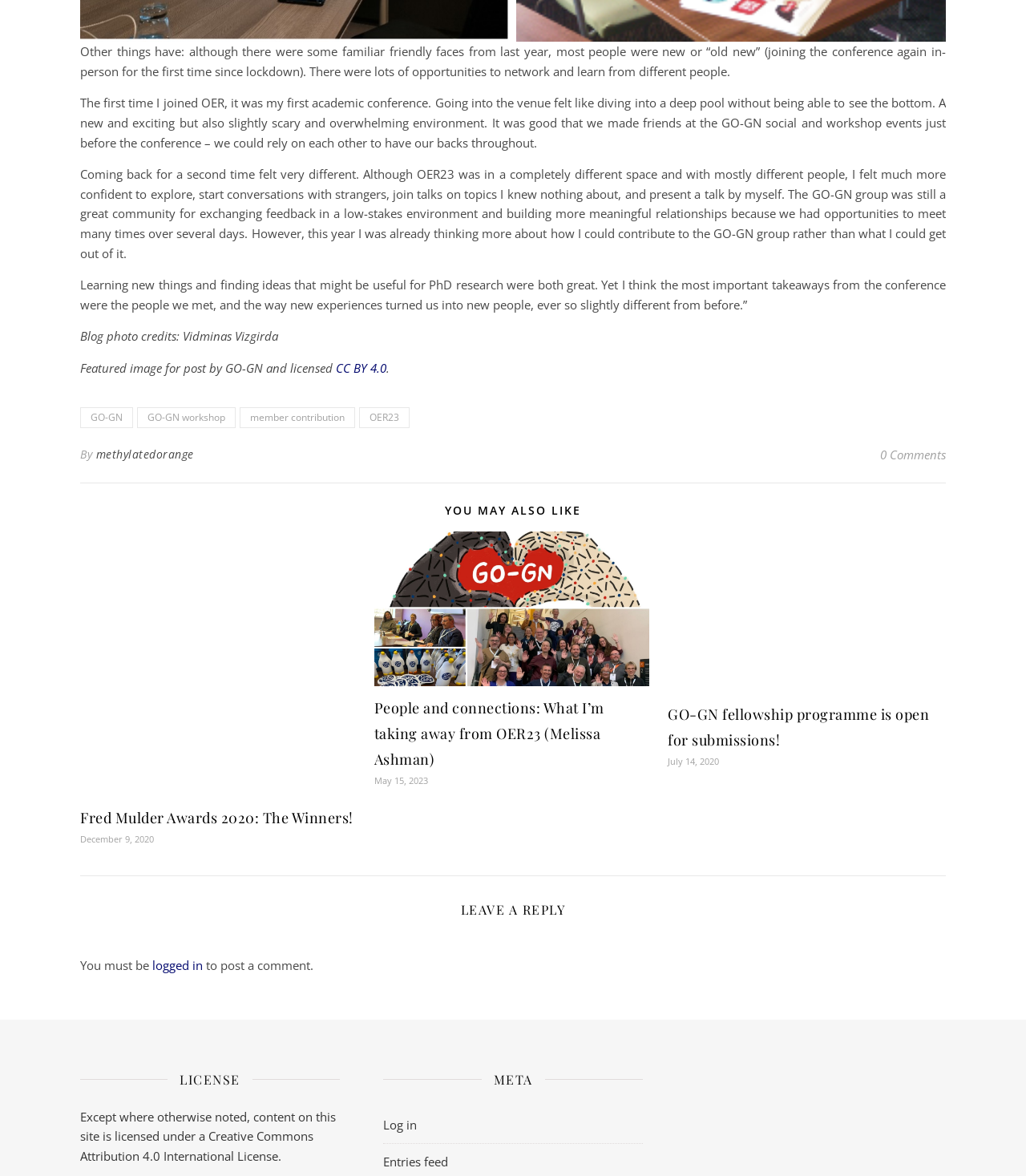Find the bounding box of the element with the following description: "CC BY 4.0". The coordinates must be four float numbers between 0 and 1, formatted as [left, top, right, bottom].

[0.327, 0.306, 0.377, 0.32]